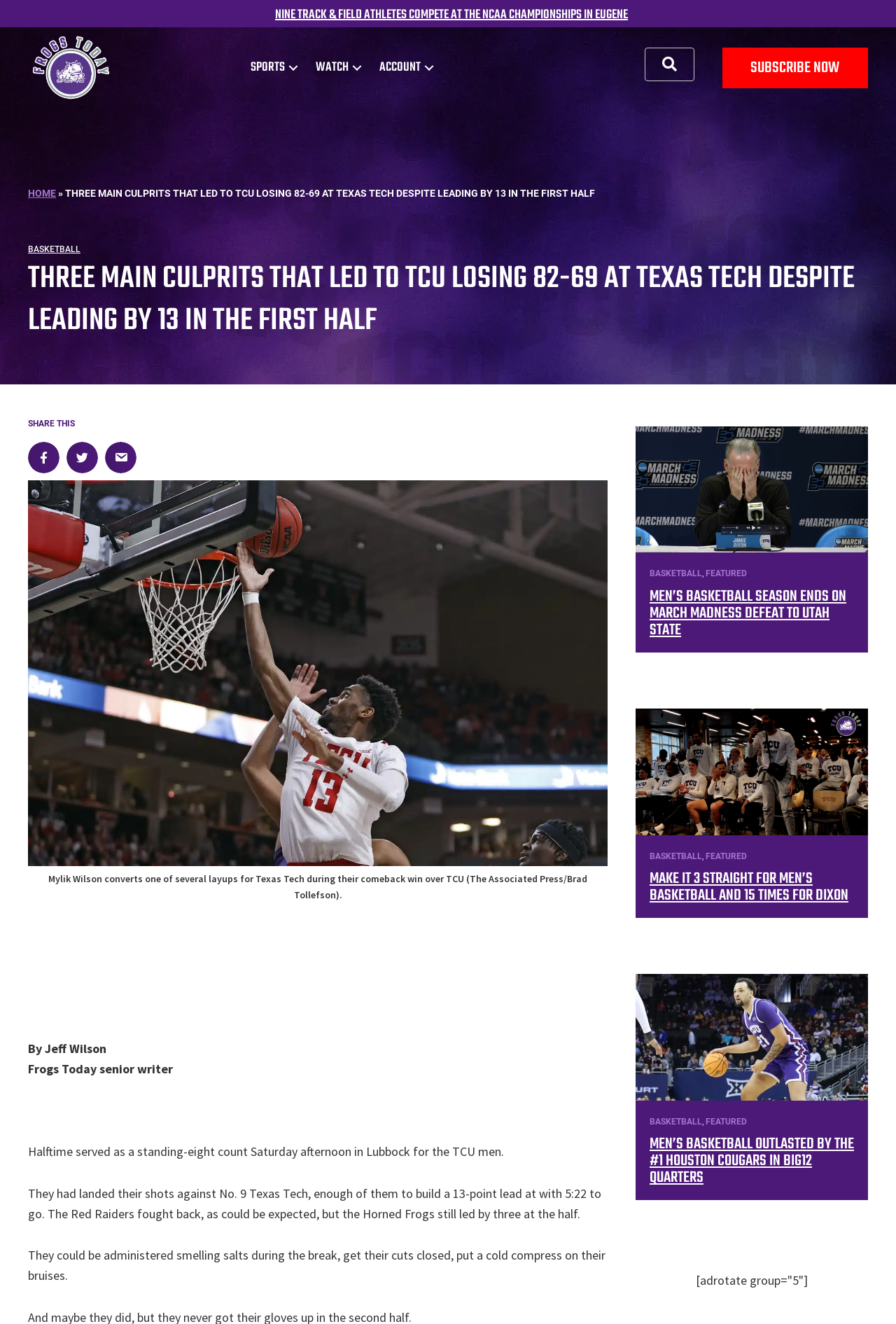Determine the bounding box of the UI component based on this description: "aria-label="Facebook Black Round"". The bounding box coordinates should be four float values between 0 and 1, i.e., [left, top, right, bottom].

None